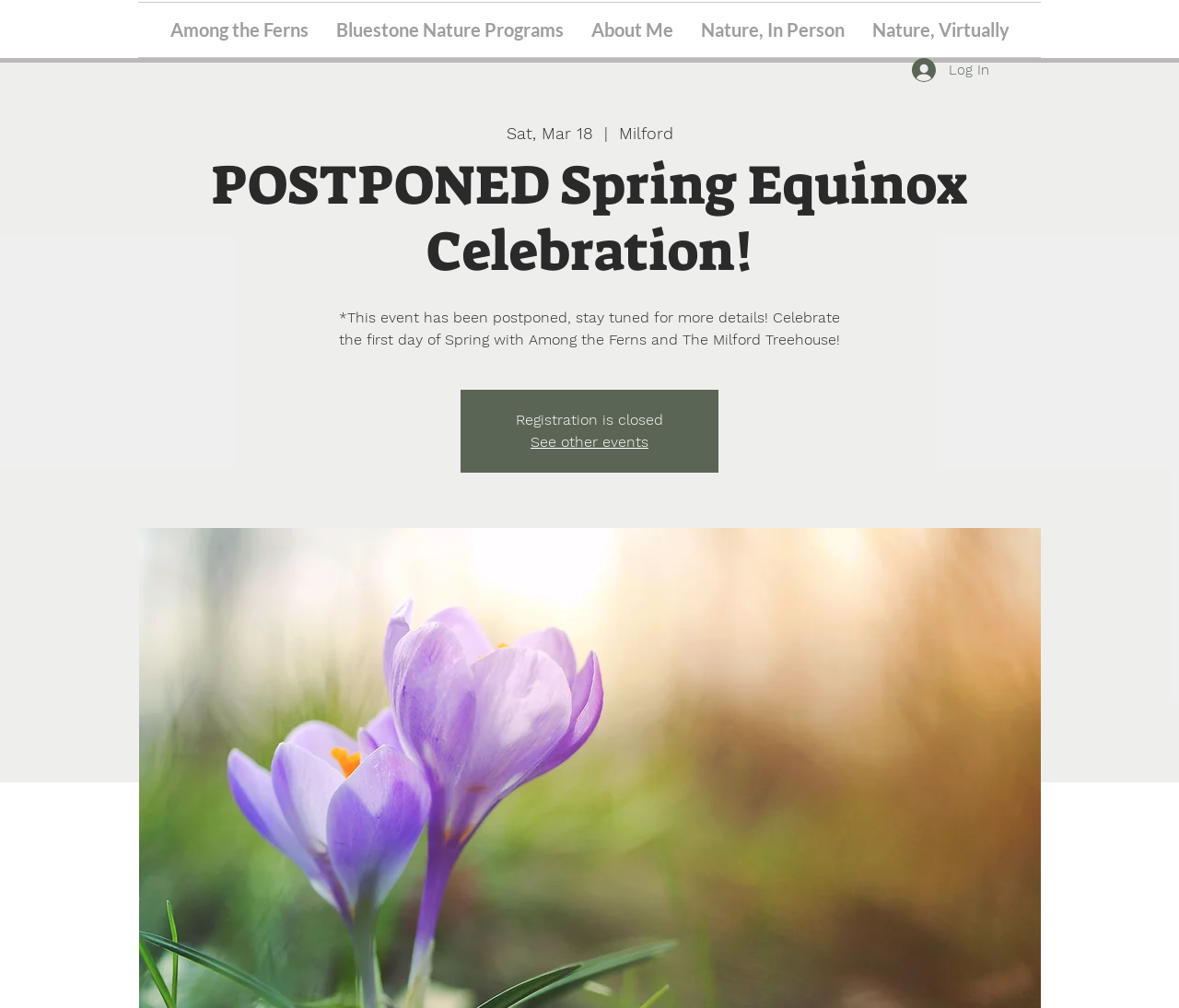Give an in-depth explanation of the webpage layout and content.

The webpage appears to be an event page for a postponed Spring Equinox Celebration. At the top left, there is a navigation menu with five links: "Among the Ferns", "Bluestone Nature Programs", "About Me", "Nature, In Person", and "Nature, Virtually". To the right of the navigation menu, there is a "Log In" button accompanied by a small image.

Below the navigation menu, there is a large heading that reads "POSTPONED Spring Equinox Celebration!". Underneath the heading, there is a paragraph of text that explains the event has been postponed and invites users to stay tuned for more details. The text also mentions celebrating the first day of Spring with Among the Ferns and The Milford Treehouse.

To the left of the paragraph, there is a date and location listed: "Sat, Mar 18" and "Milford". Further down the page, there is a notice that "Registration is closed". Next to this notice, there is a link to "See other events".